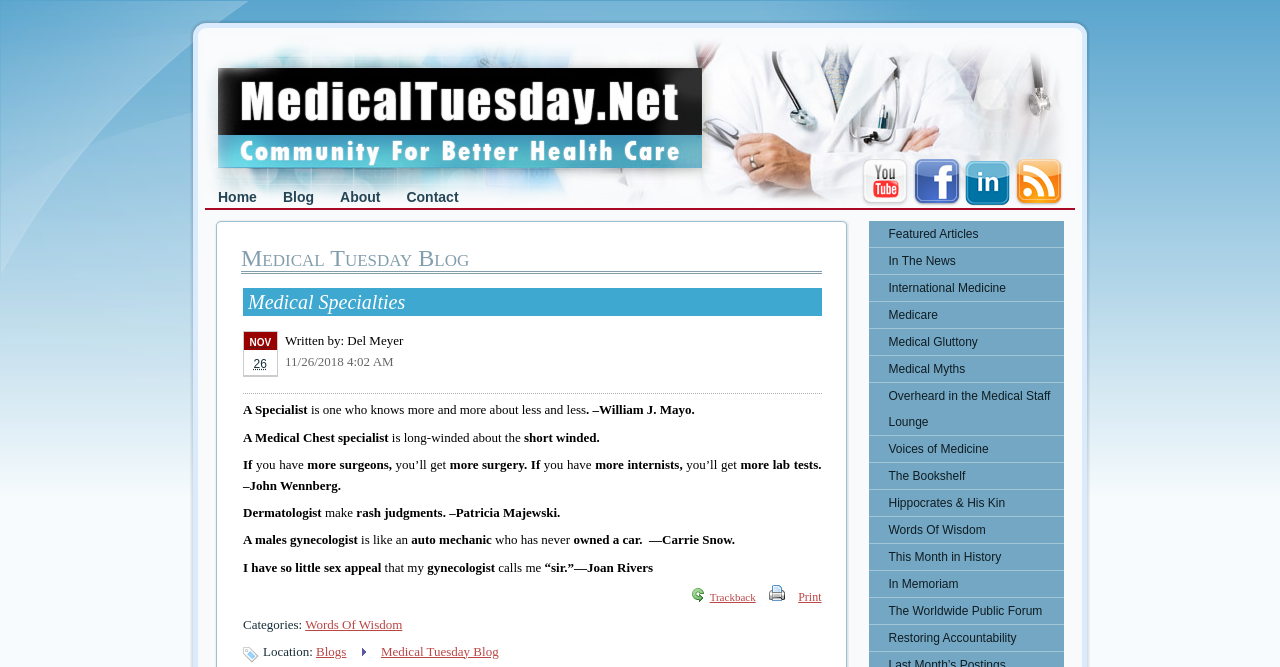Using the information in the image, could you please answer the following question in detail:
How many social media links are present in the webpage?

The social media links can be found in the layout table with four layout table cells each containing a link and an image. The links are Youtube, and three other unspecified social media platforms.